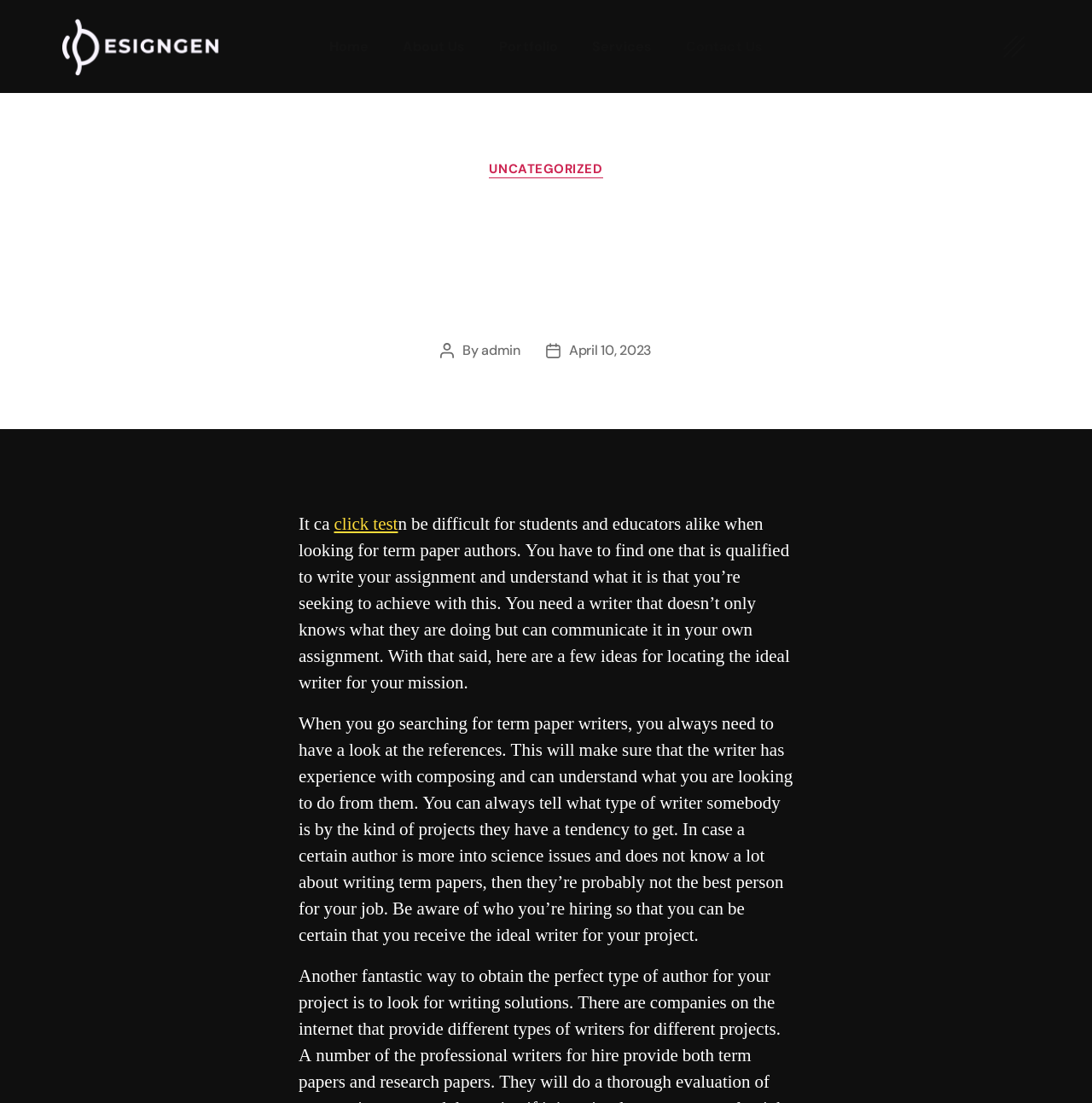Can you provide the bounding box coordinates for the element that should be clicked to implement the instruction: "Click the Portfolio link"?

[0.442, 0.025, 0.527, 0.06]